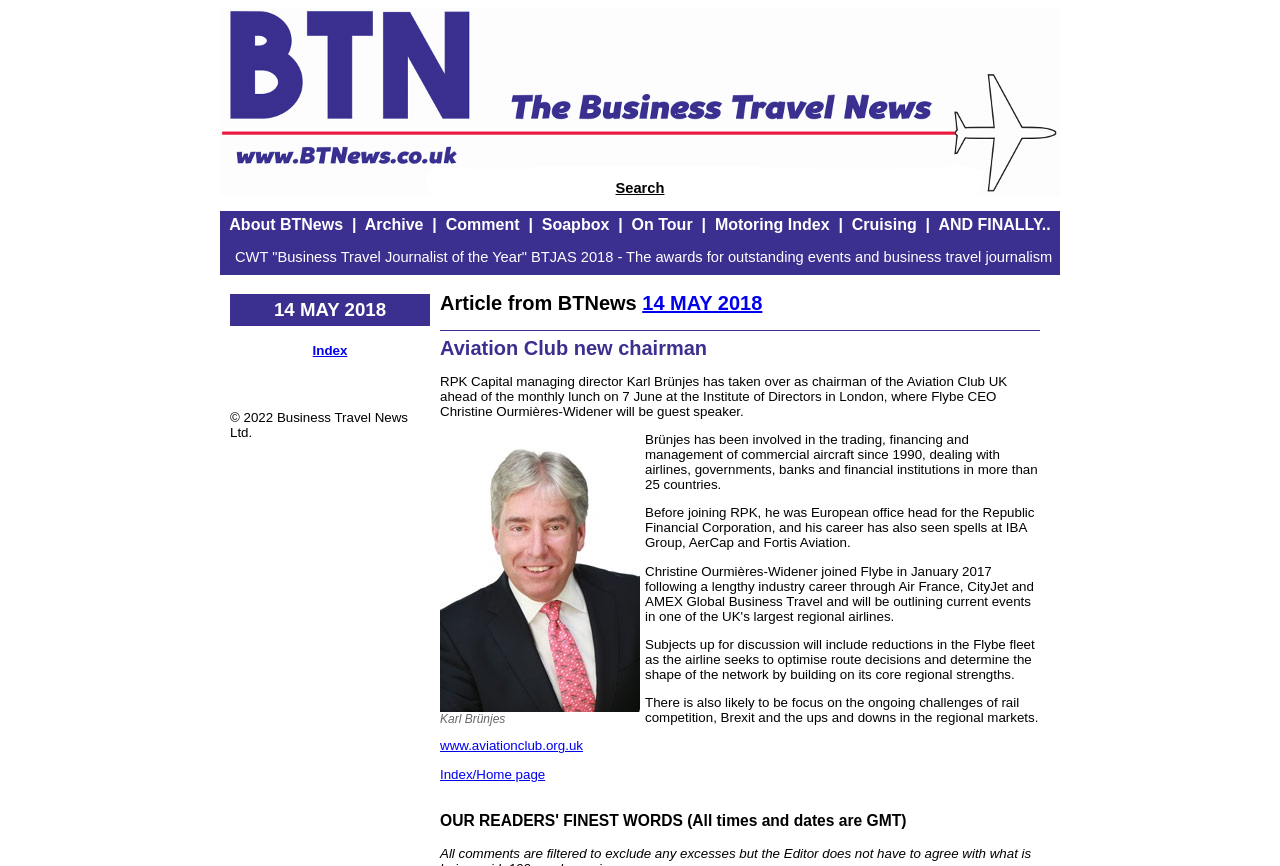What is the name of the CEO of Flybe?
Using the visual information, respond with a single word or phrase.

Christine Ourmières-Widener